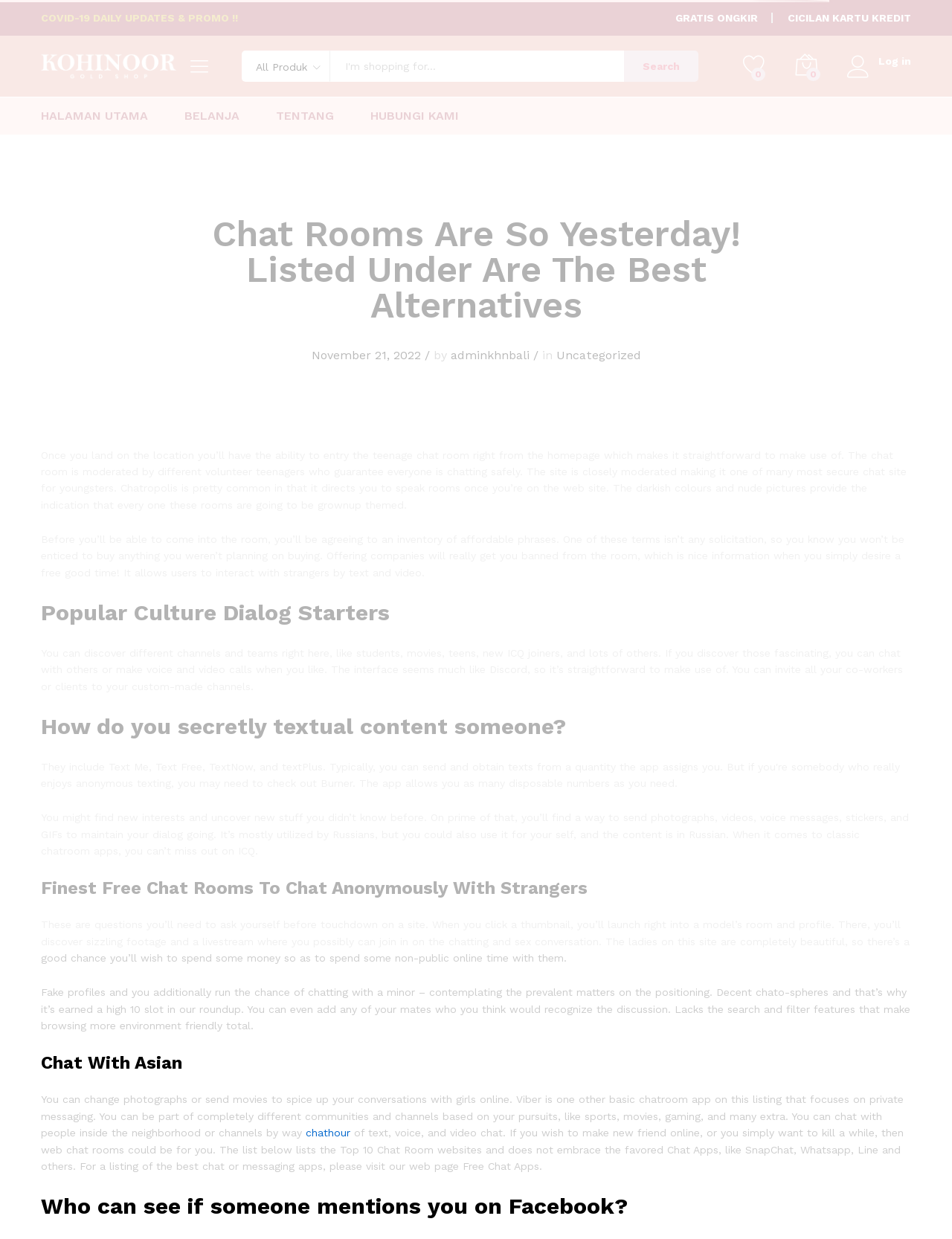What is the name of the website?
Carefully analyze the image and provide a detailed answer to the question.

The name of the website can be found in the link element with the text 'KOHINOOR' and also in the image element with the same text, which suggests that it is the logo of the website.